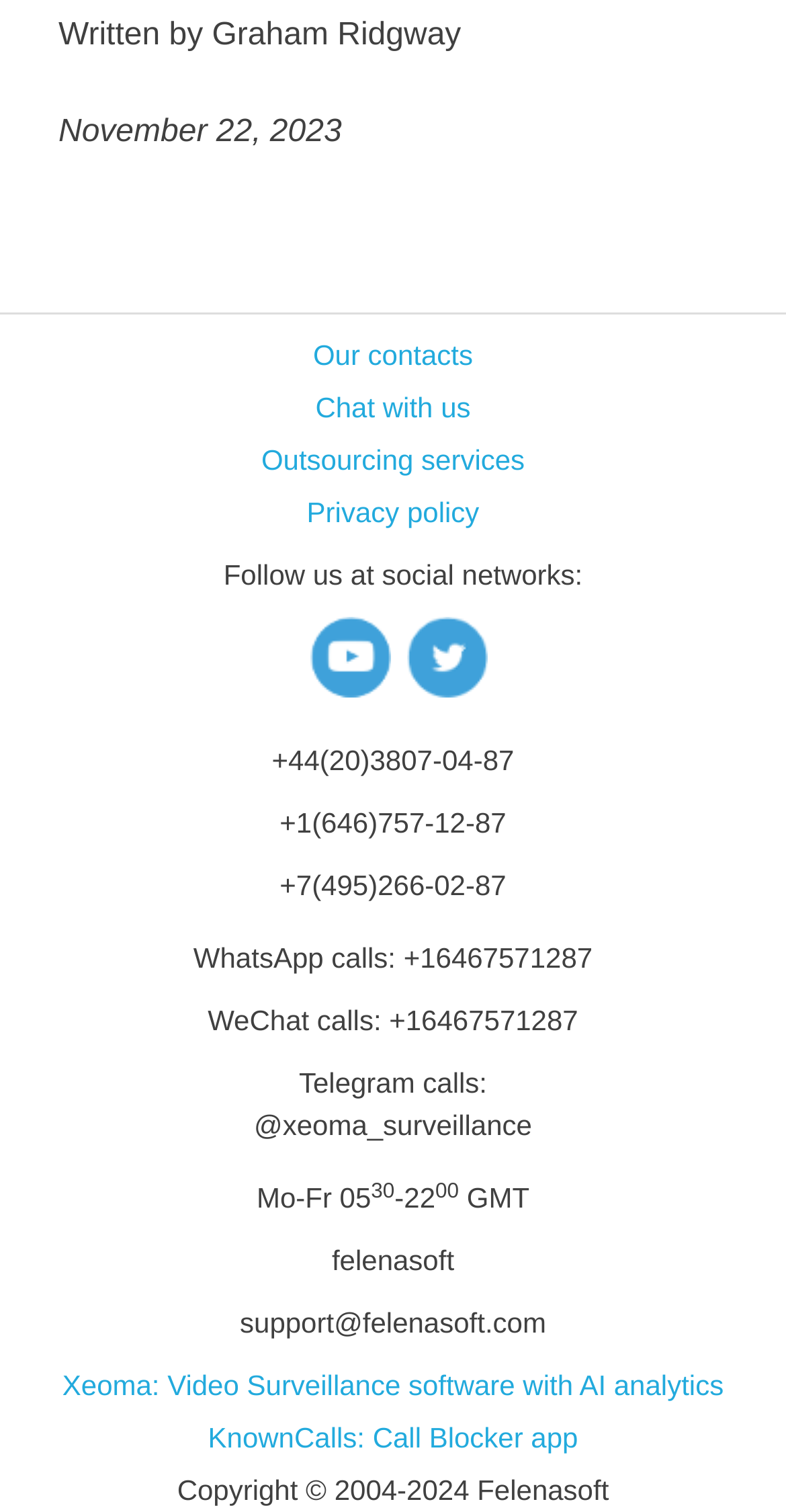Respond to the following question using a concise word or phrase: 
What is the author of the webpage?

Graham Ridgway